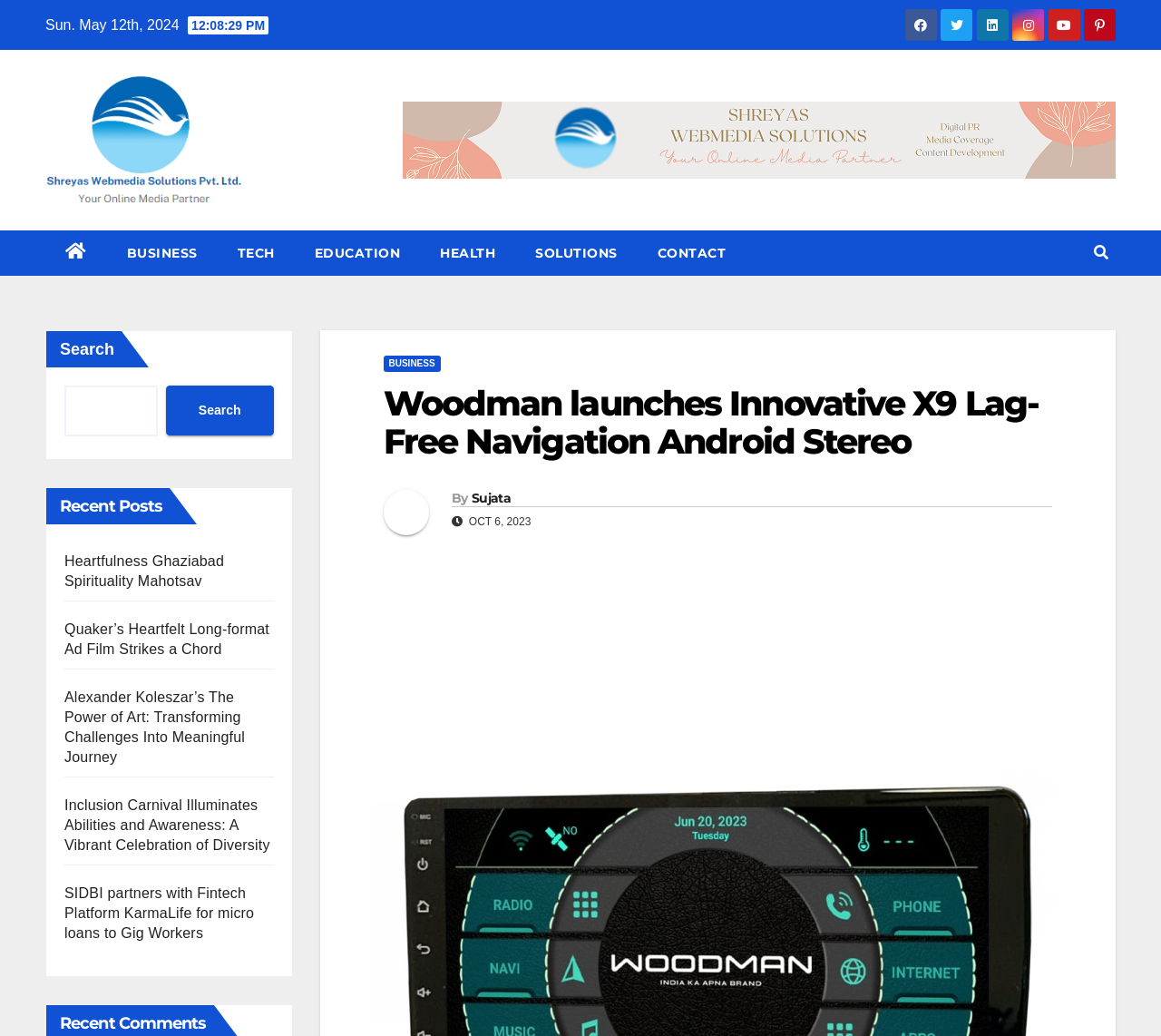Given the content of the image, can you provide a detailed answer to the question?
What is the date of the recent post?

I found the date by looking at the static text 'OCT 6, 2023' which is located below the heading 'Woodman launches Innovative X9 Lag-Free Navigation Android Stereo'.